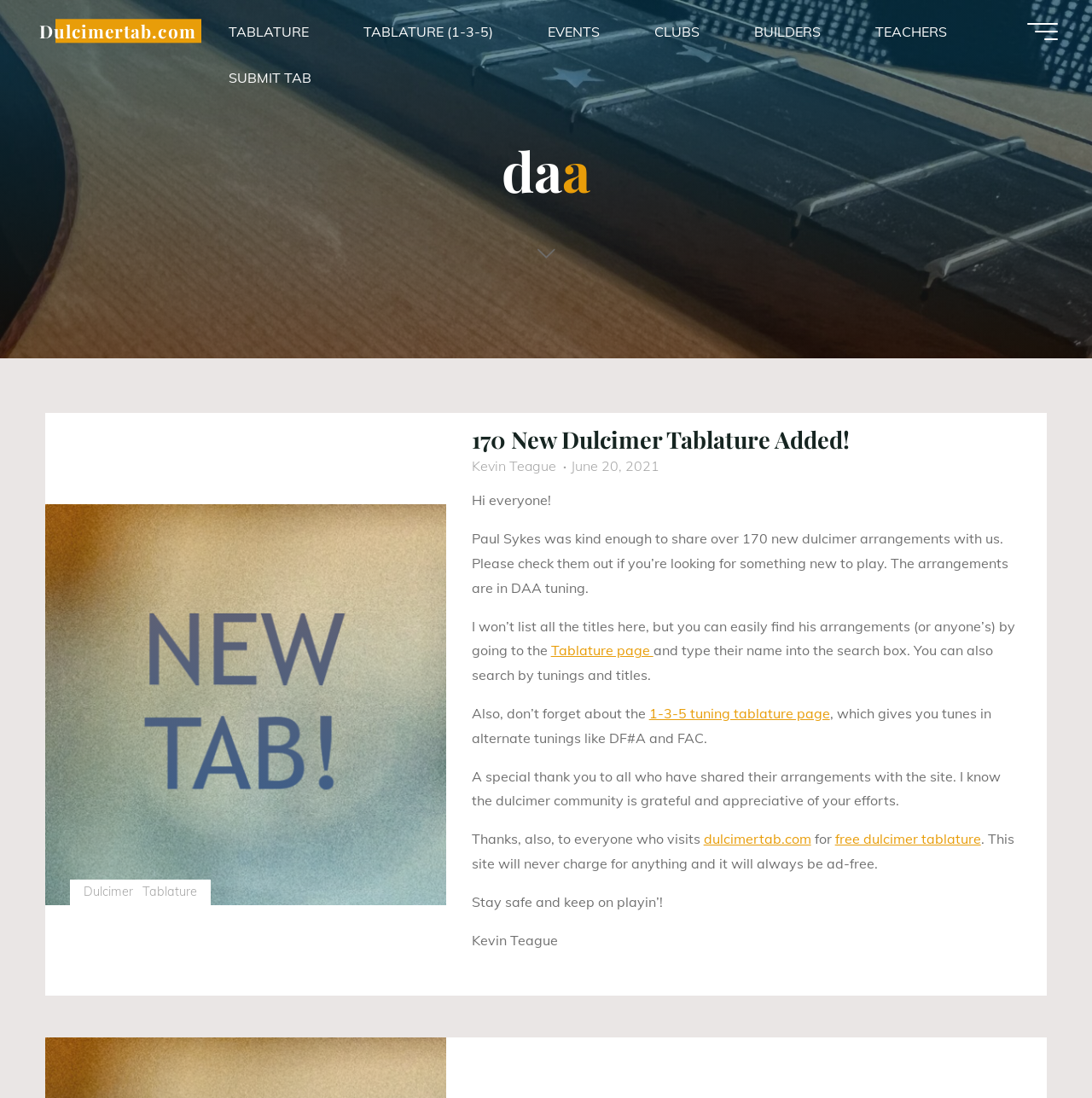Please identify the bounding box coordinates of the element I should click to complete this instruction: 'Click on the 'Dulcimer' link'. The coordinates should be given as four float numbers between 0 and 1, like this: [left, top, right, bottom].

[0.076, 0.805, 0.122, 0.819]